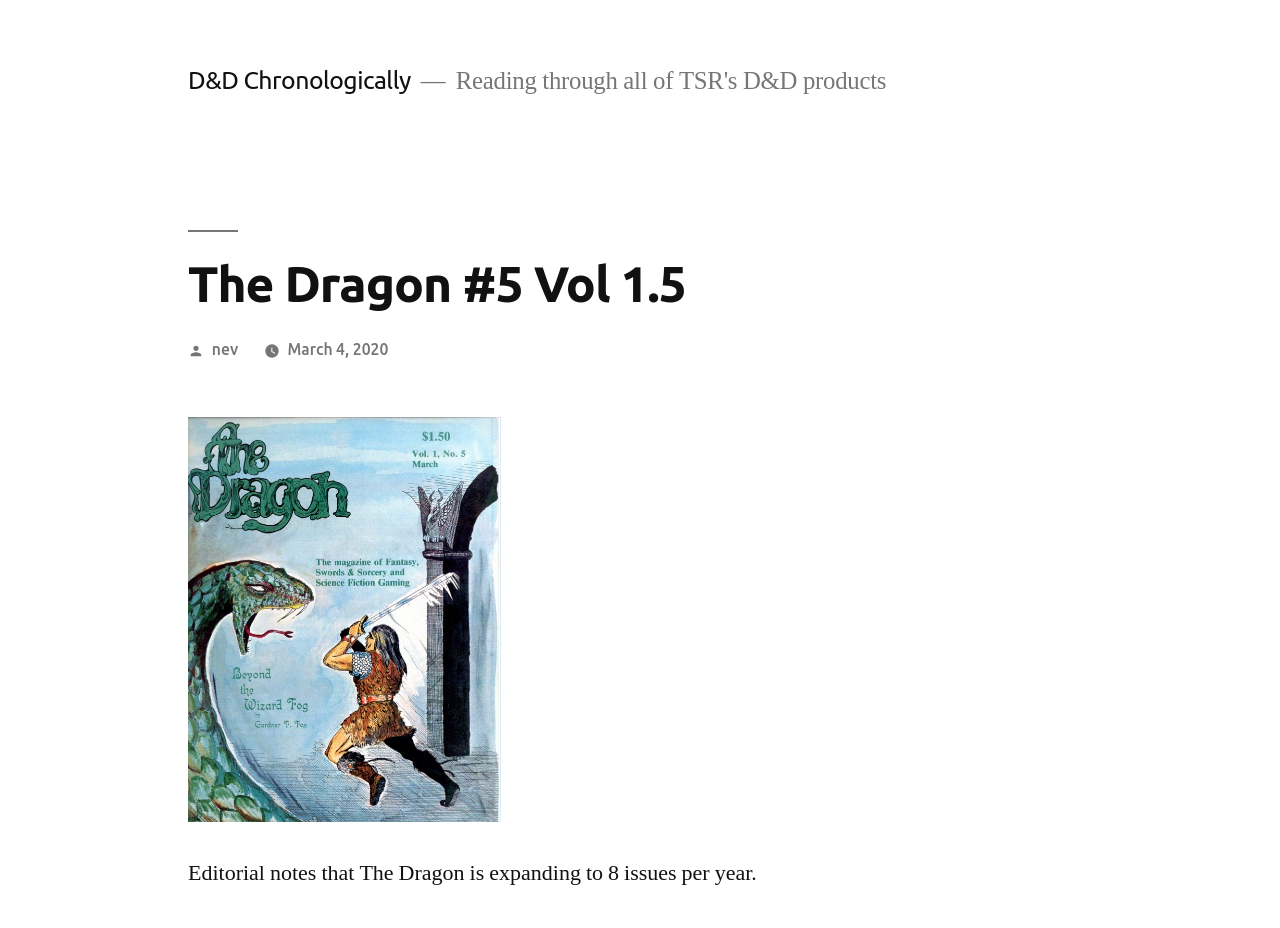Identify the bounding box of the UI element that matches this description: "D&D Chronologically".

[0.147, 0.071, 0.321, 0.101]